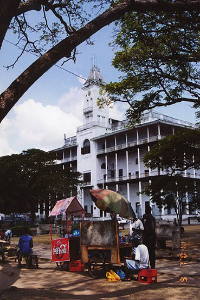Provide an extensive narrative of what is shown in the image.

The image captures the striking architecture of the House of Wonders, a notable landmark in Zanzibar's Stone Town. This iconic building features a distinctive clock tower and a unique blend of European and Arab architectural styles, symbolizing the historical influences on the island. In the foreground, local vendors can be seen operating colorful food stalls, contributing to the vibrant atmosphere of the area. The lush green trees frame the scene, enhancing the picturesque quality of this bustling site. The House of Wonders is not only a historical site but also serves as a cultural hub, reflecting Zanzibar's rich heritage as an important center for trade and cultural exchange in the region.